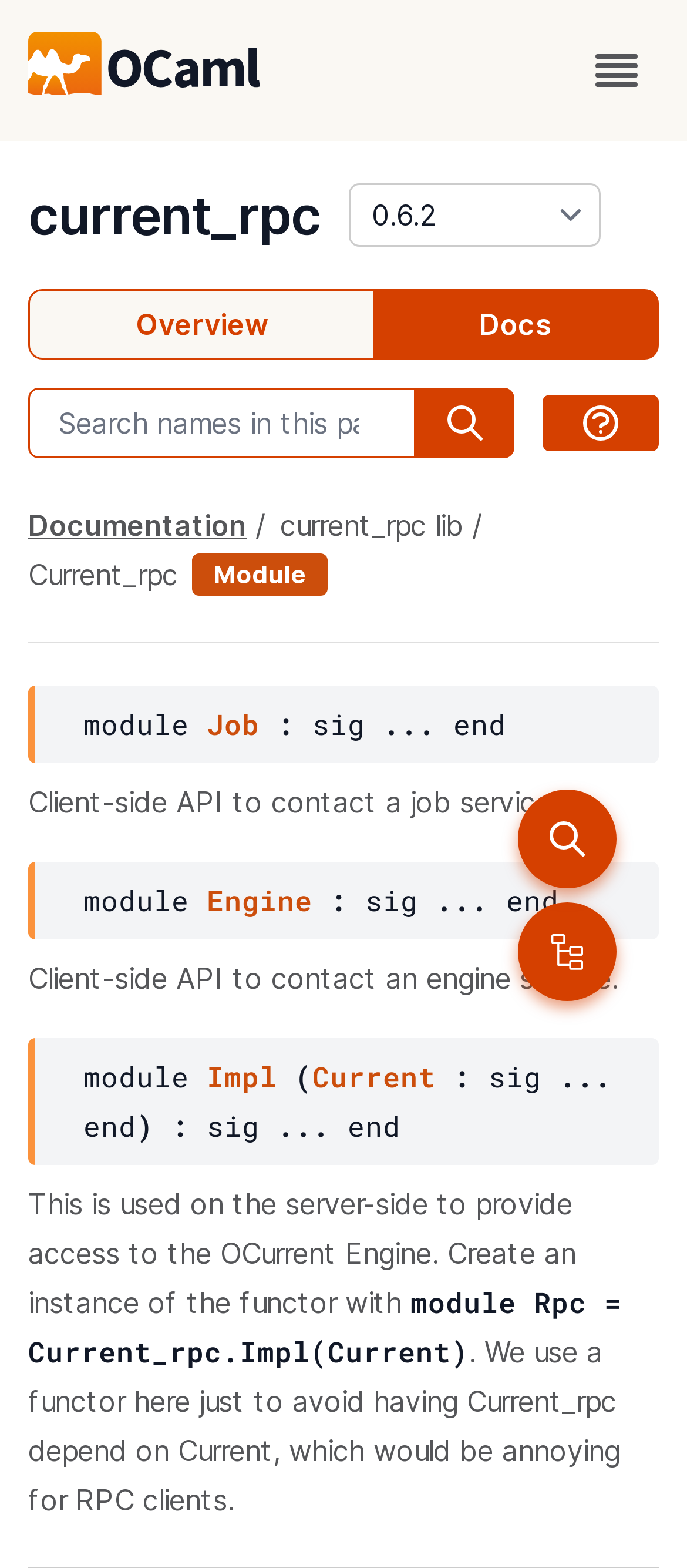Locate the bounding box of the UI element described in the following text: "search".

[0.754, 0.504, 0.897, 0.567]